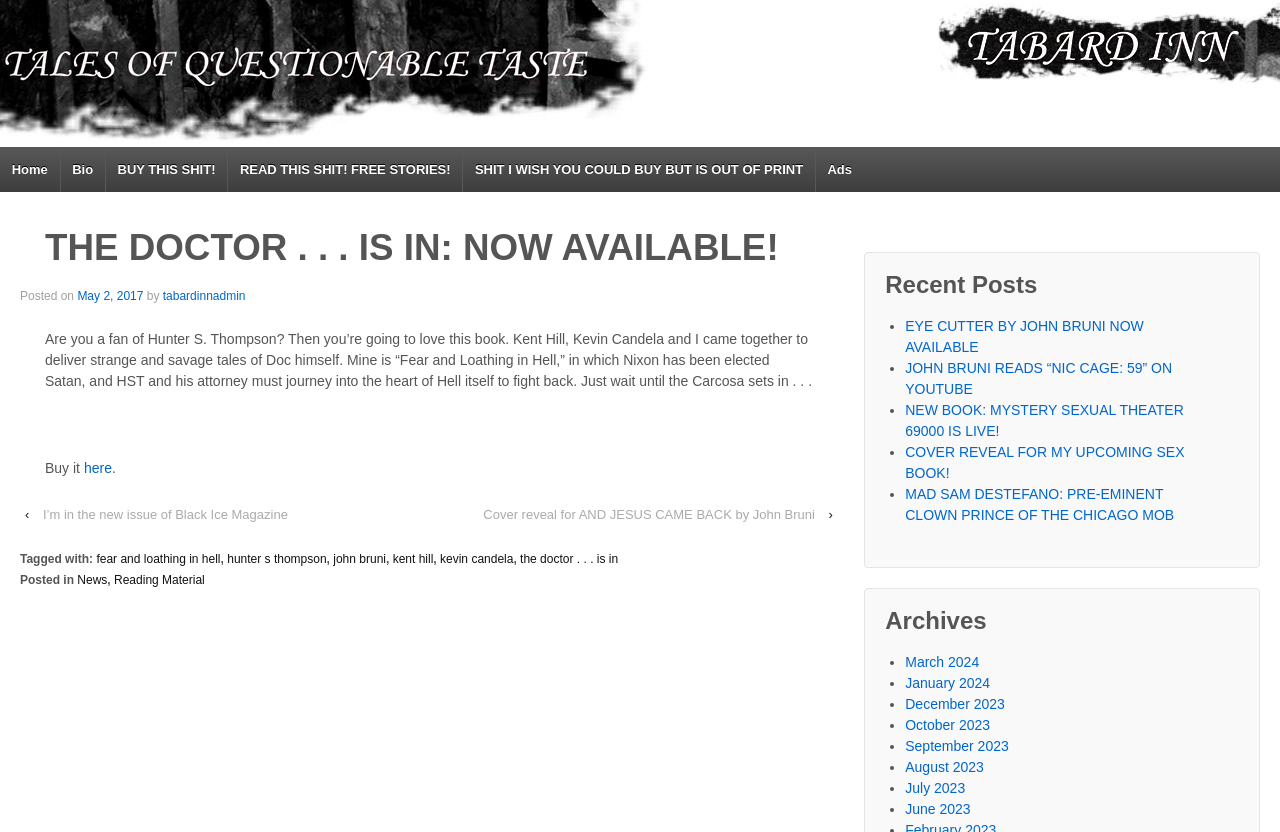Please determine the bounding box coordinates of the element's region to click for the following instruction: "Check the 'News' category".

[0.06, 0.689, 0.084, 0.706]